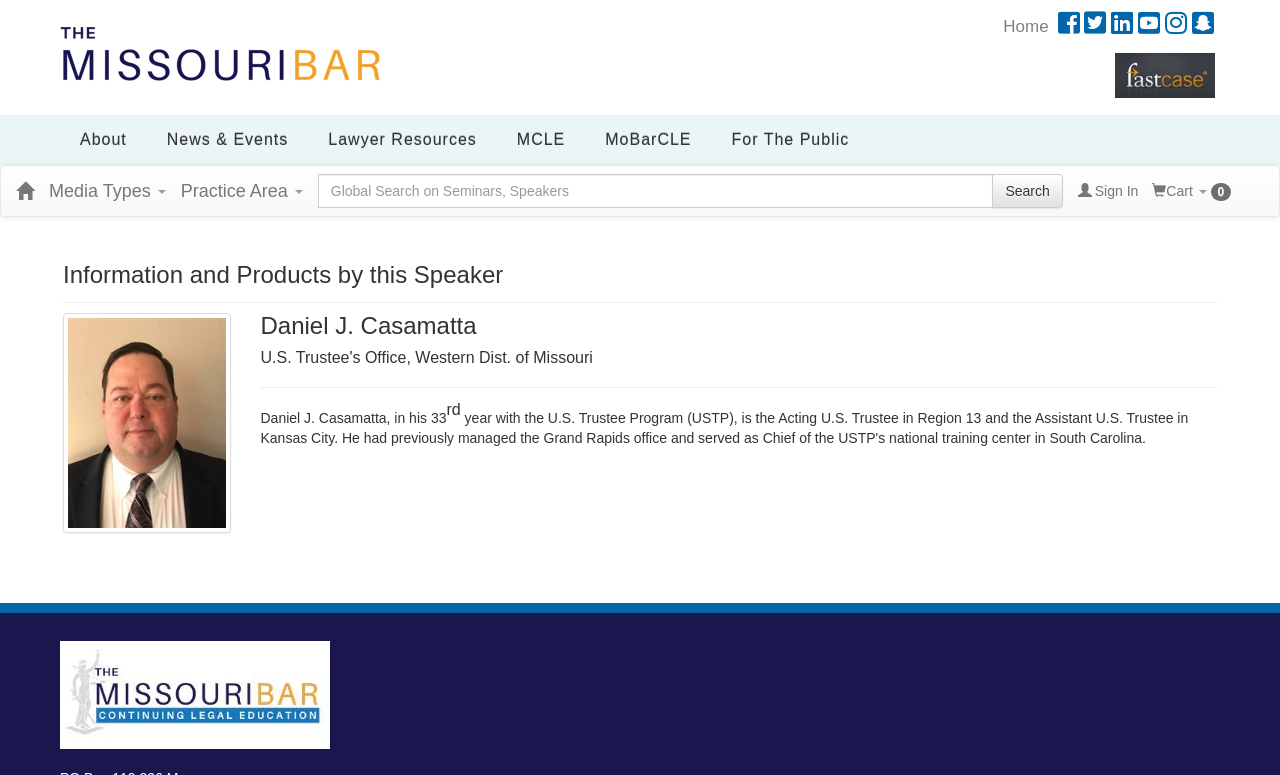What is the name of the speaker?
Provide a well-explained and detailed answer to the question.

The heading 'Daniel J. Casamatta' and the description 'Information and Products by this Speaker' suggest that the speaker's name is Daniel J. Casamatta.